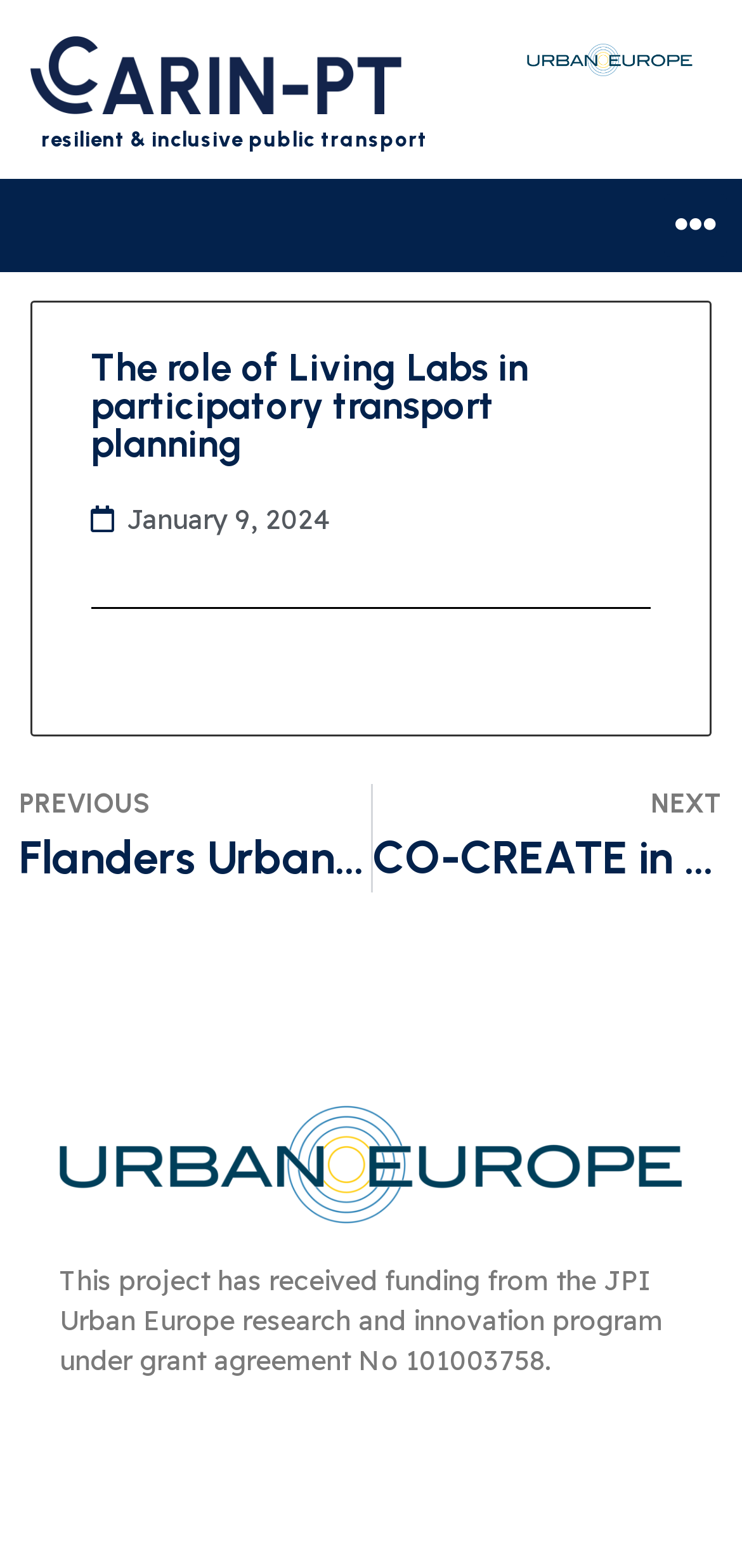Analyze the image and answer the question with as much detail as possible: 
What is the role of the button on the top right?

I identified a button element with the text 'Menu Toggle' and bounding box coordinates [0.895, 0.124, 0.98, 0.164]. This button is likely used to toggle the menu on and off.